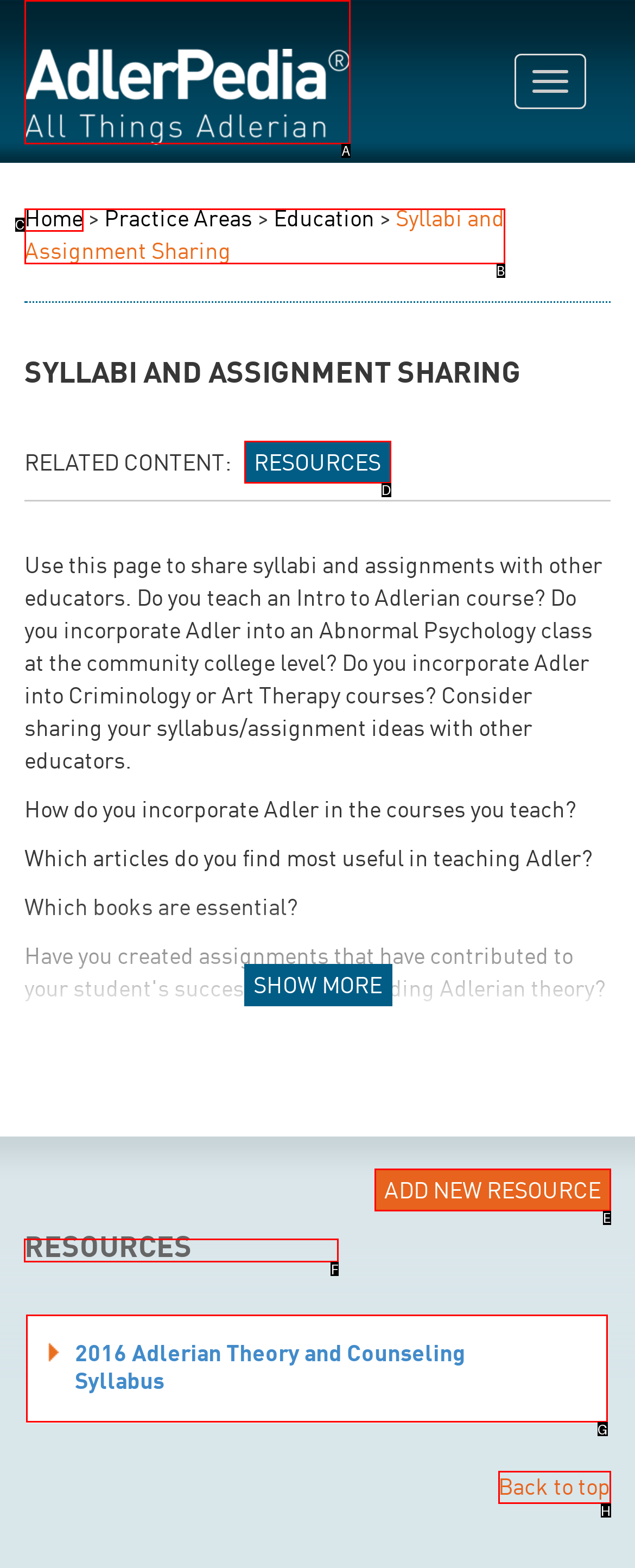Identify the letter of the UI element I need to click to carry out the following instruction: Upload a syllabus as a resource

F